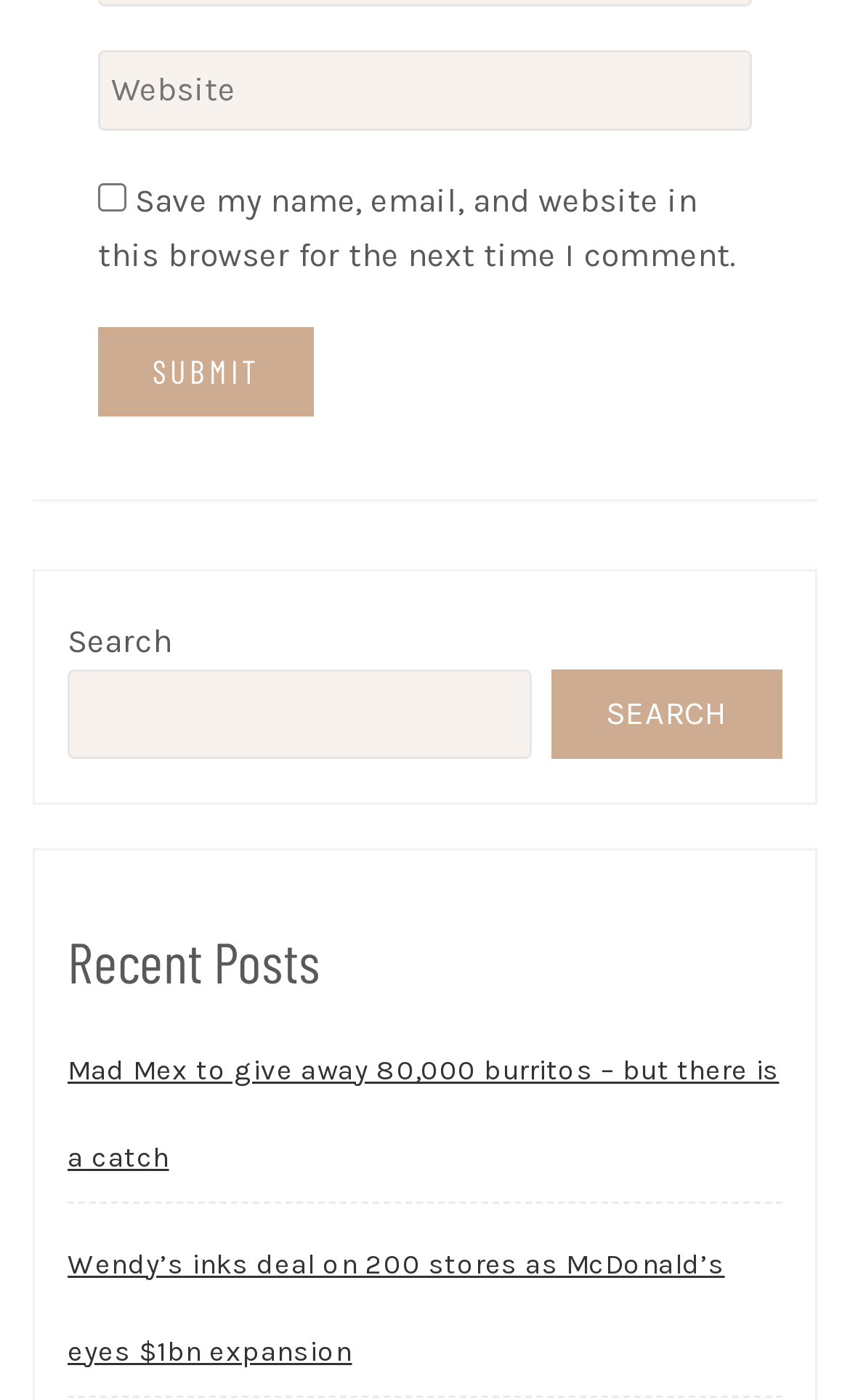Use a single word or phrase to answer the following:
What is the topic of the first link?

Mad Mex burritos